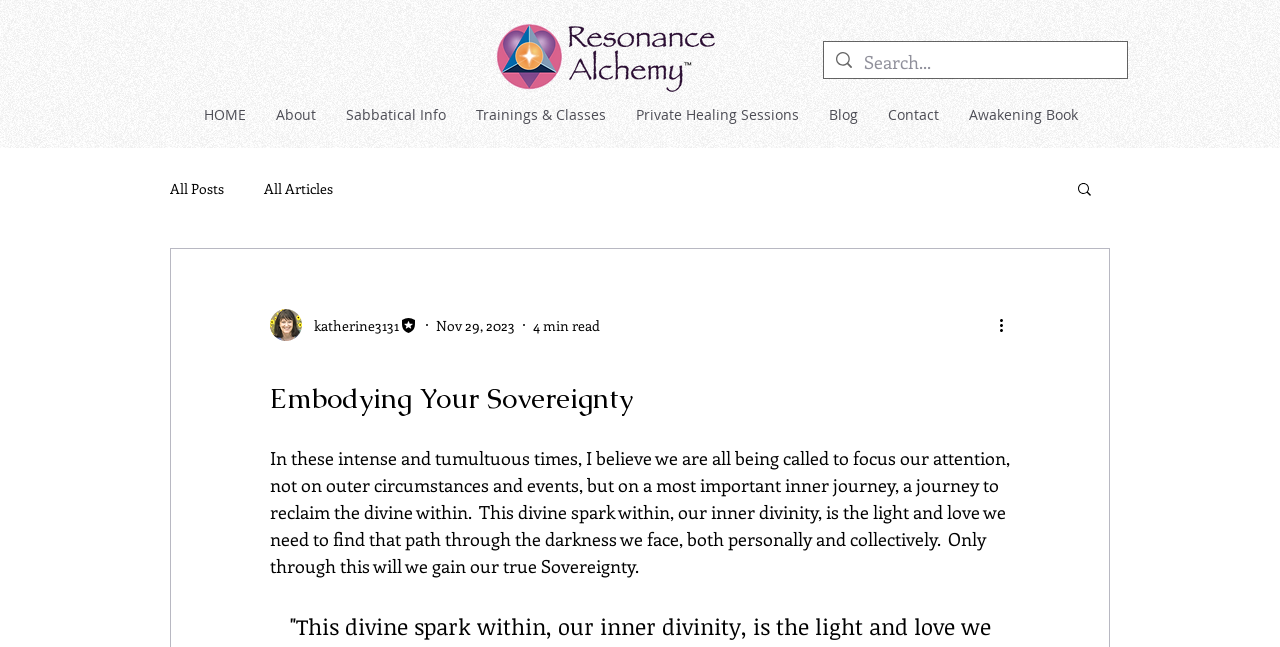Please provide the main heading of the webpage content.

Embodying Your Sovereignty